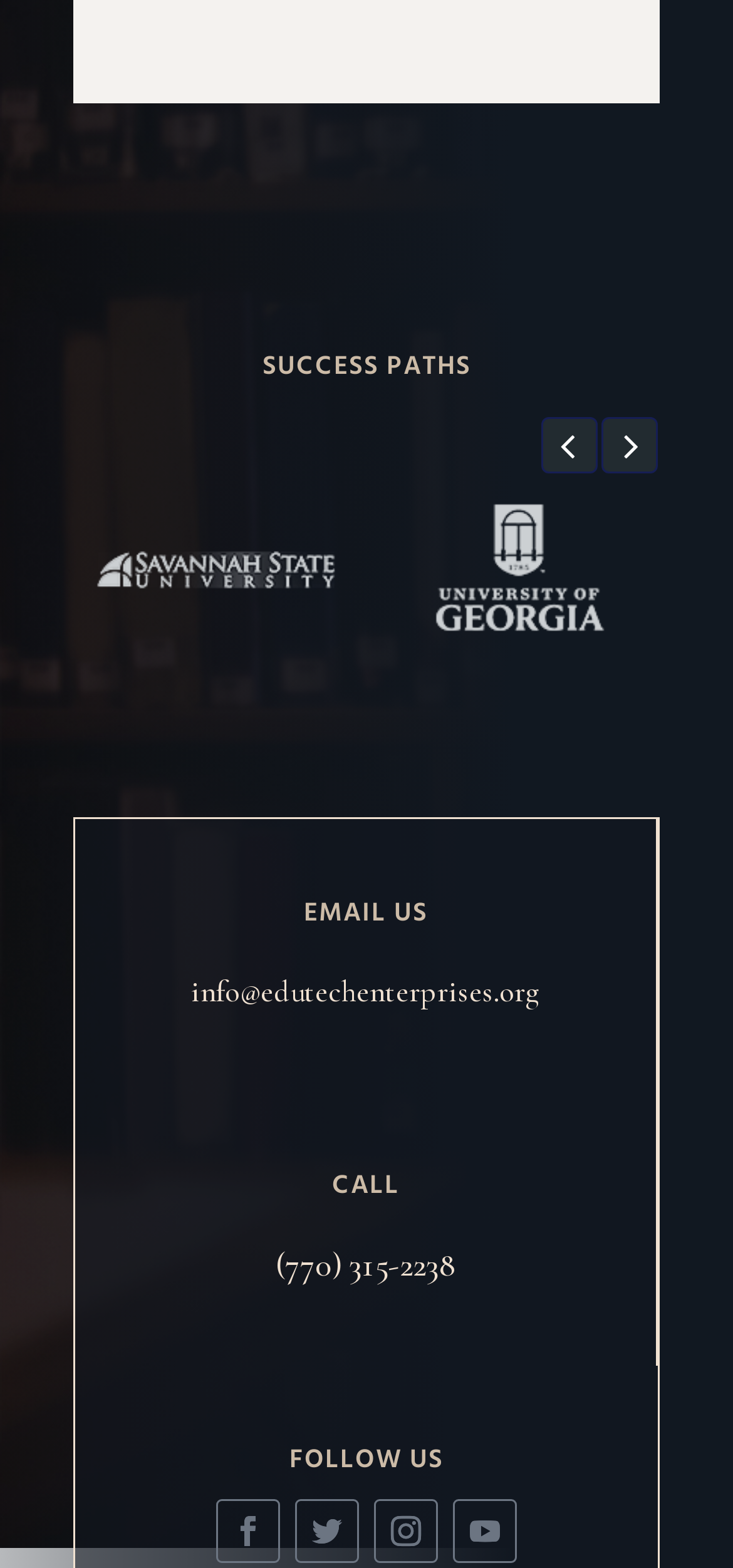Answer succinctly with a single word or phrase:
What is the phone number to call?

(770) 315-2238